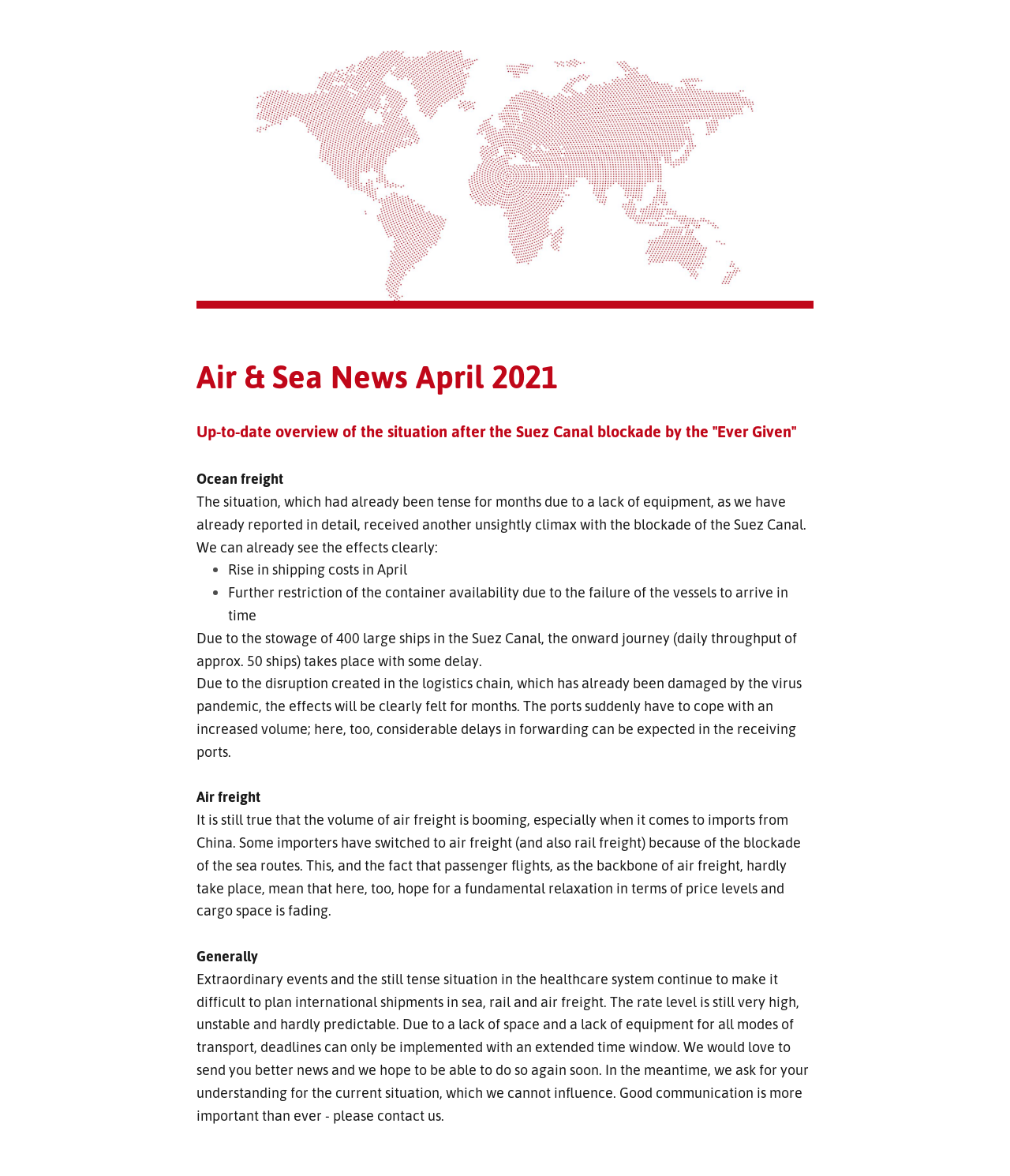Determine the bounding box for the HTML element described here: "Detail settings". The coordinates should be given as [left, top, right, bottom] with each number being a float between 0 and 1.

[0.549, 0.391, 0.691, 0.405]